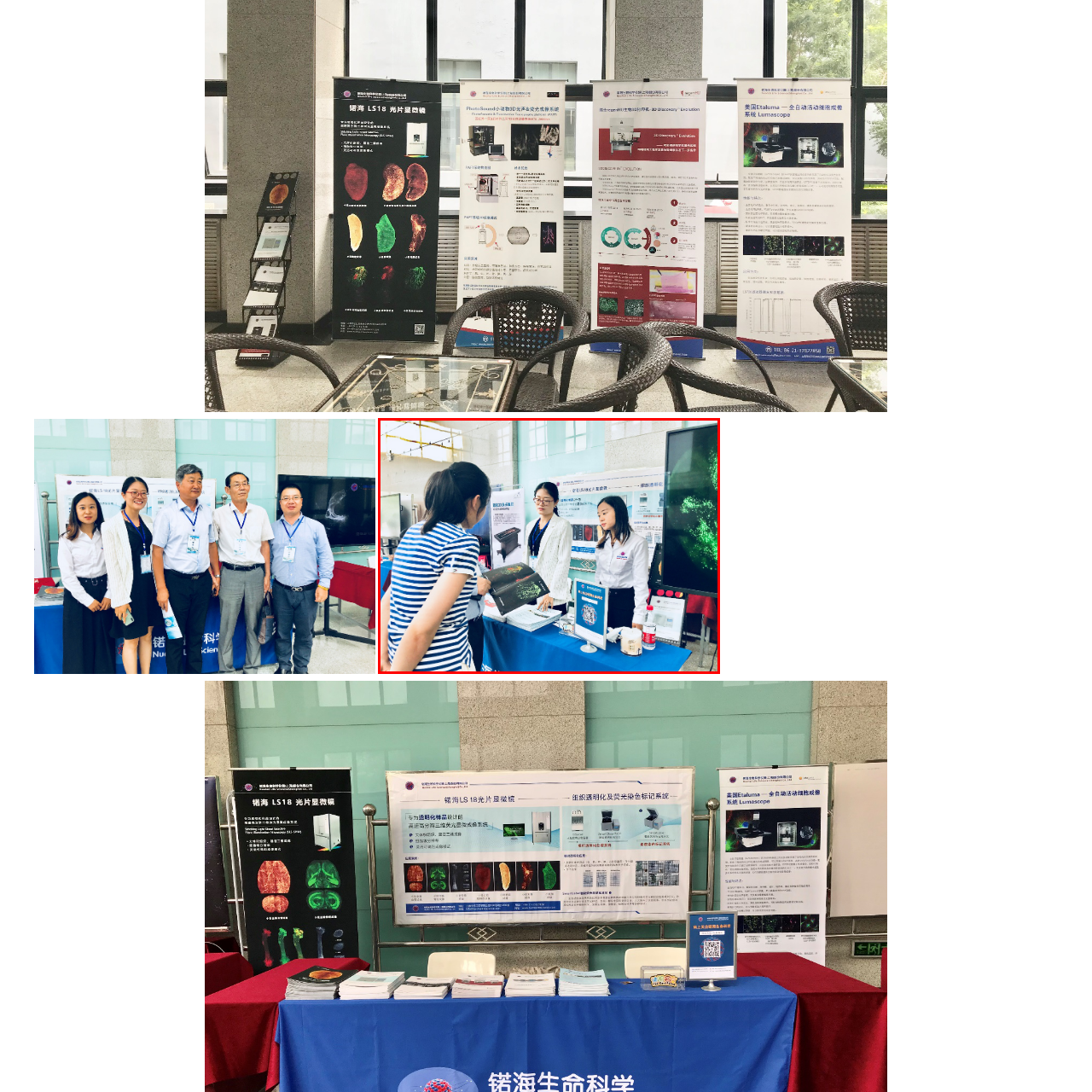What are the women engaged in?
Direct your attention to the image marked by the red bounding box and provide a detailed answer based on the visual details available.

The image captures a lively scene at a promotional event or trade show, featuring two women engaged in conversation with a visitor, suggesting an exchange of information and potentially a discussion about the products or services being promoted.